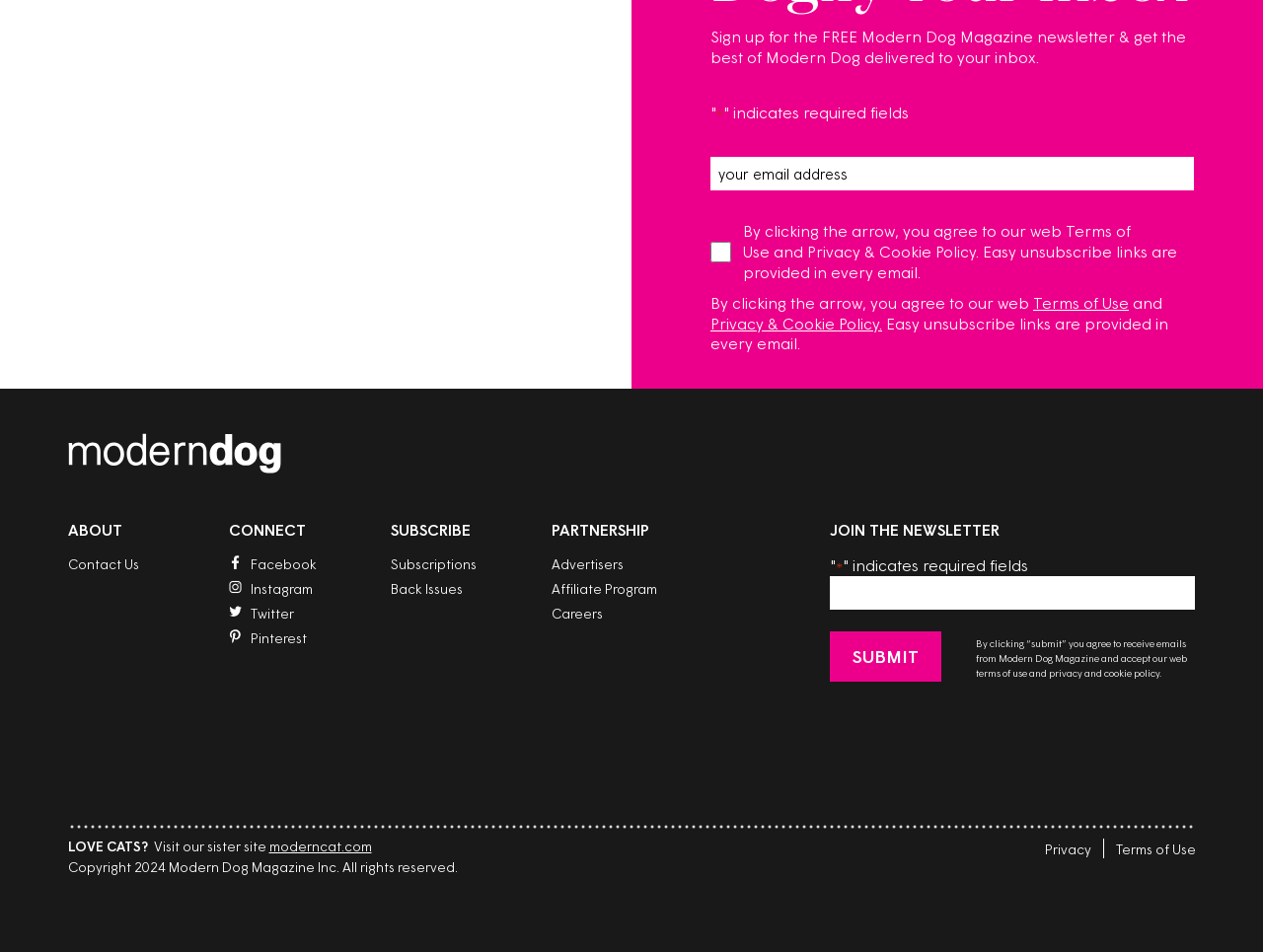Please provide a brief answer to the question using only one word or phrase: 
What is the name of the sister site?

Modern Cat